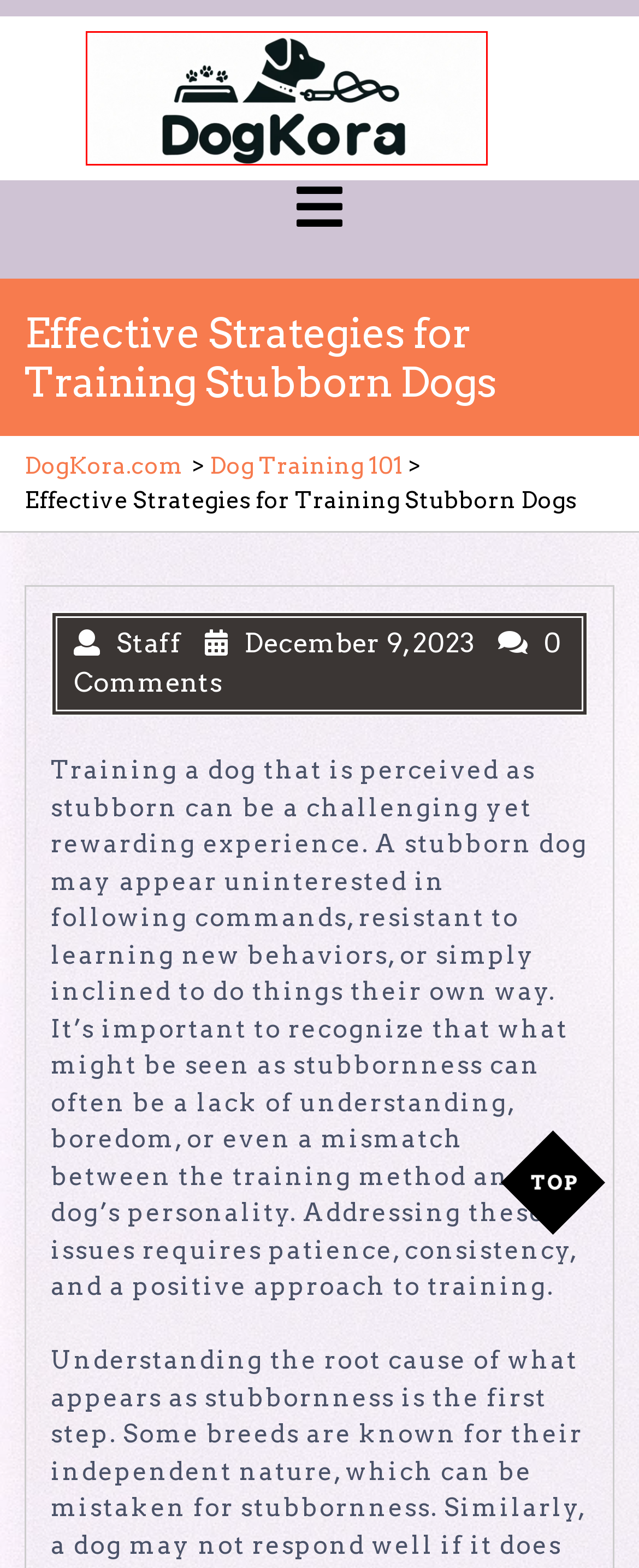View the screenshot of the webpage containing a red bounding box around a UI element. Select the most fitting webpage description for the new page shown after the element in the red bounding box is clicked. Here are the candidates:
A. Understanding Dog Behavior: Insights into Canine Minds - DogKora.com
B. Puppies - DogKora.com
C. DogKora: The Ultimate Guide to Dog Care and Nutrition
D. Dog Grooming - DogKora.com
E. Dog Ownership Guide - DogKora.com
F. Dog Training 101 - DogKora.com
G. May, 2024 - DogKora.com
H. Dog Breeds - DogKora.com

C